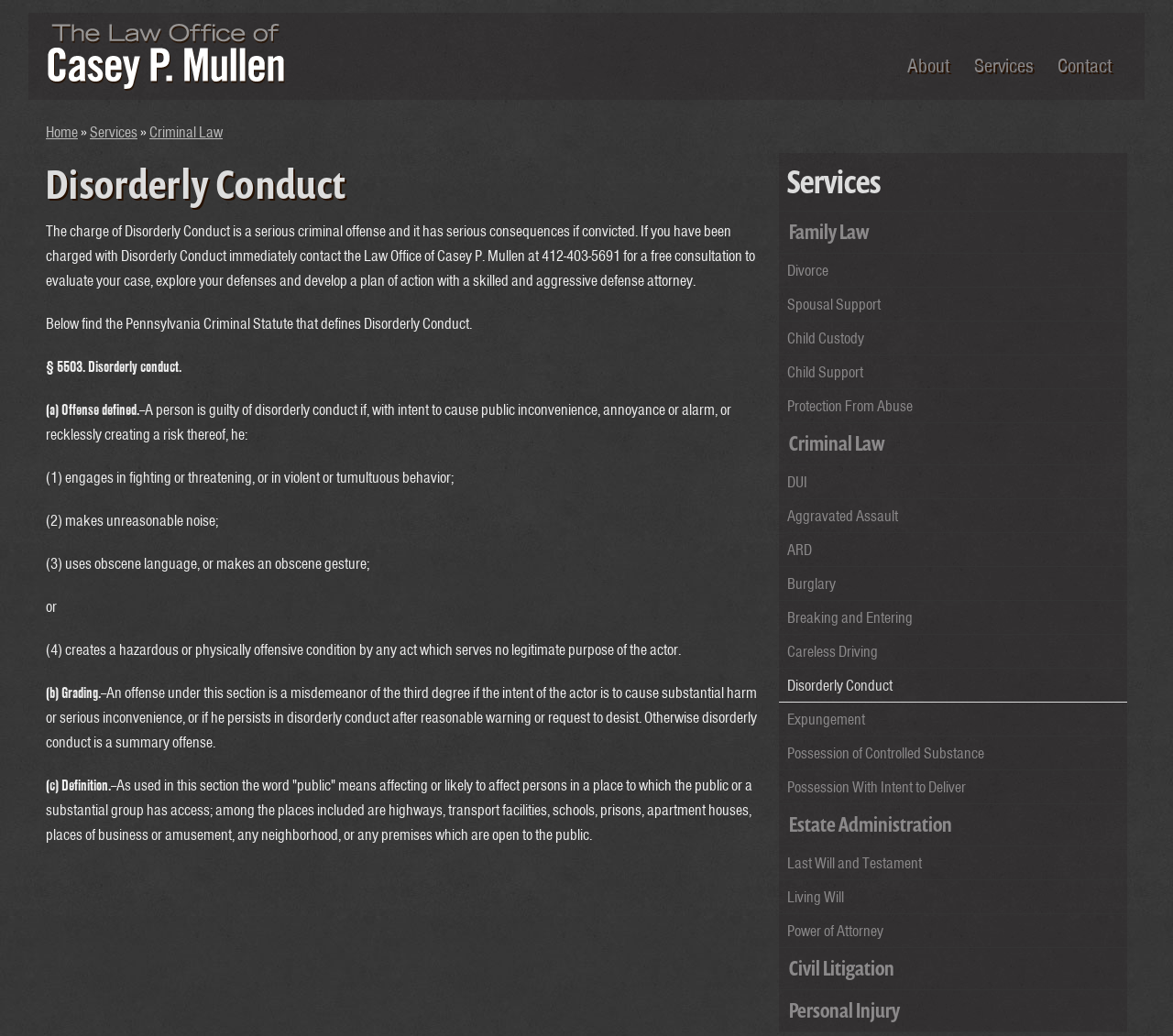Please specify the bounding box coordinates of the region to click in order to perform the following instruction: "Click the 'Contact' link".

[0.902, 0.05, 0.948, 0.075]